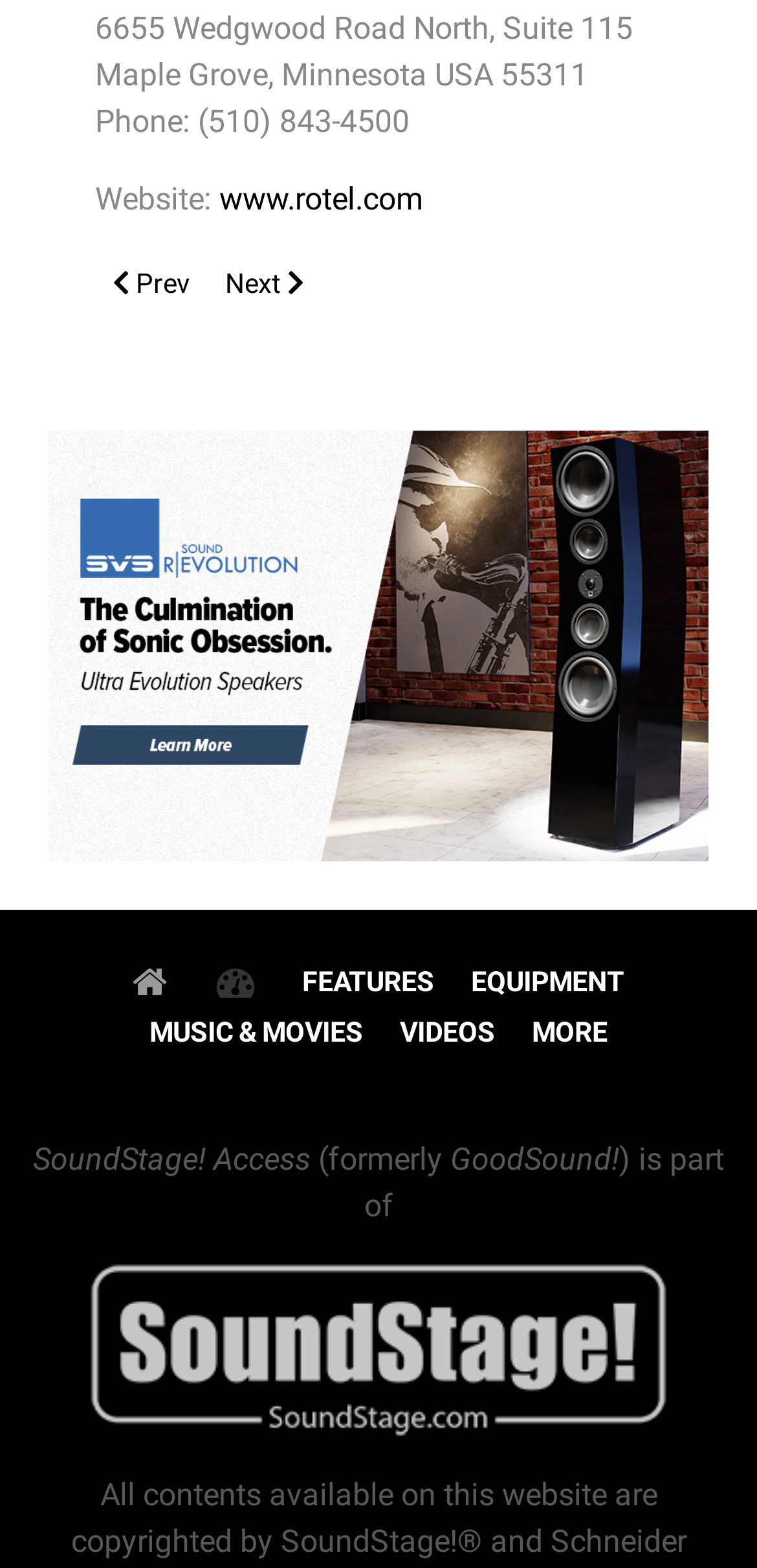What is the address of the company?
Provide a one-word or short-phrase answer based on the image.

6655 Wedgwood Road North, Suite 115